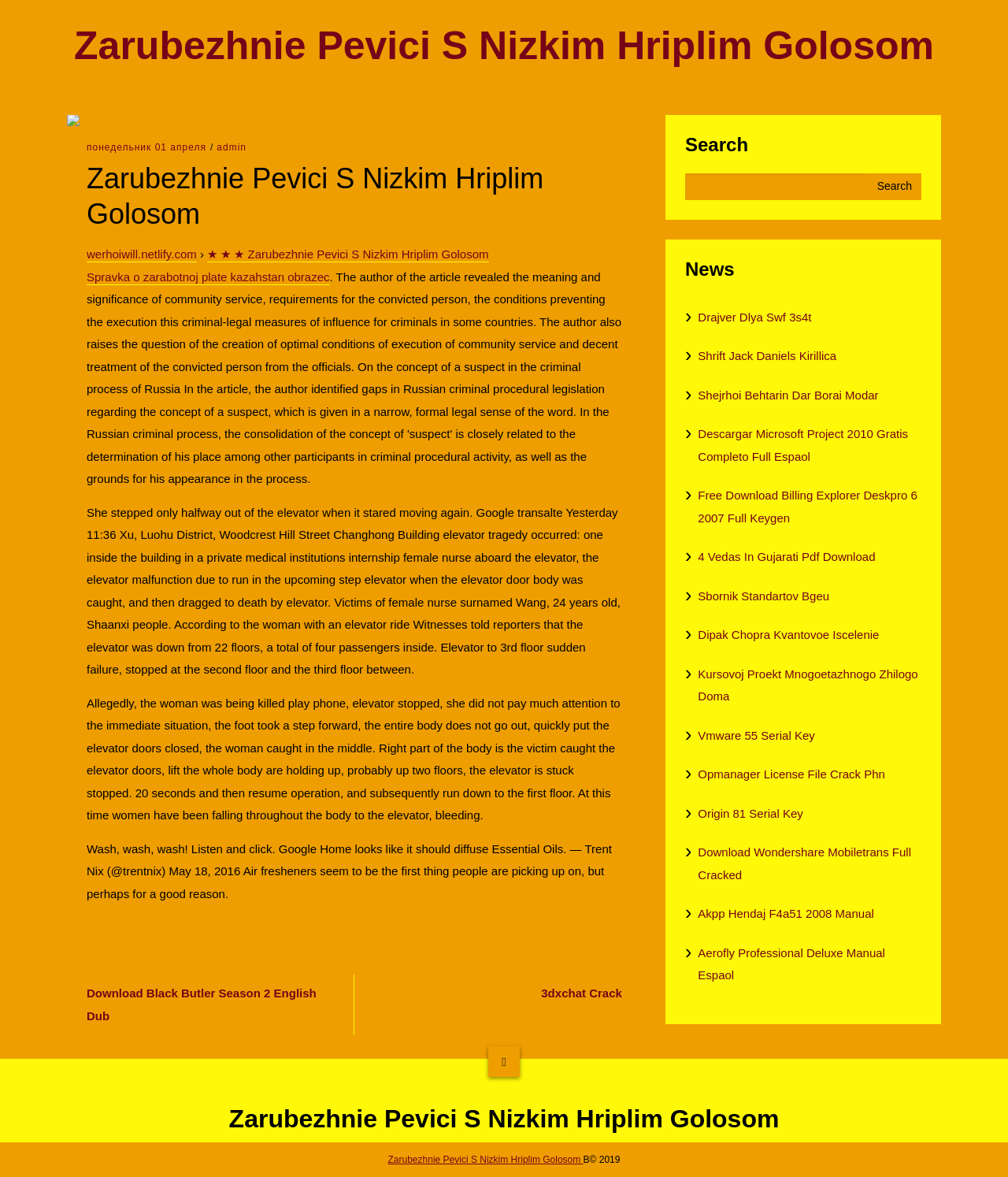What is the copyright year mentioned at the bottom of the webpage?
Please provide a detailed and comprehensive answer to the question.

The text at the bottom of the webpage mentions 'В© 2019', indicating that the copyright year is 2019.